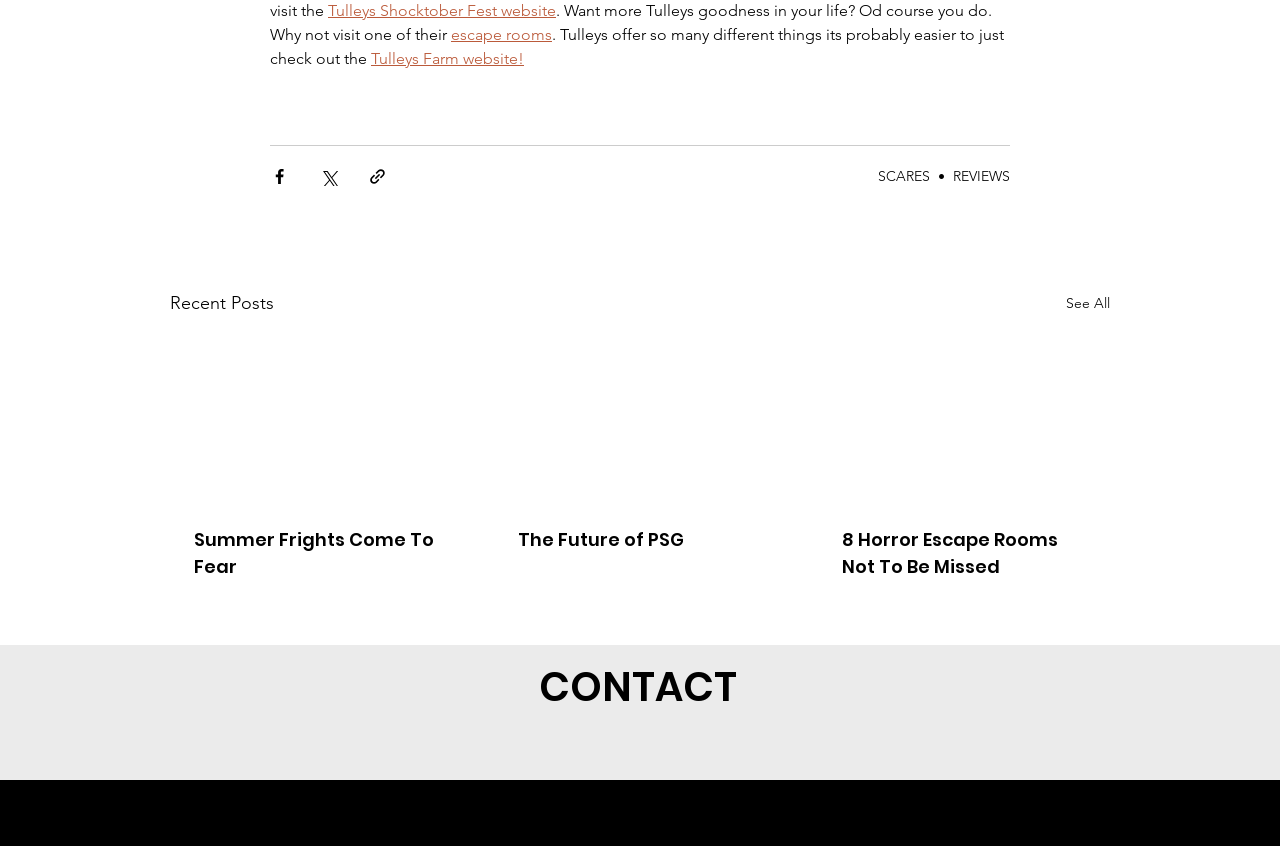Determine the bounding box of the UI component based on this description: "escape rooms". The bounding box coordinates should be four float values between 0 and 1, i.e., [left, top, right, bottom].

[0.352, 0.03, 0.431, 0.053]